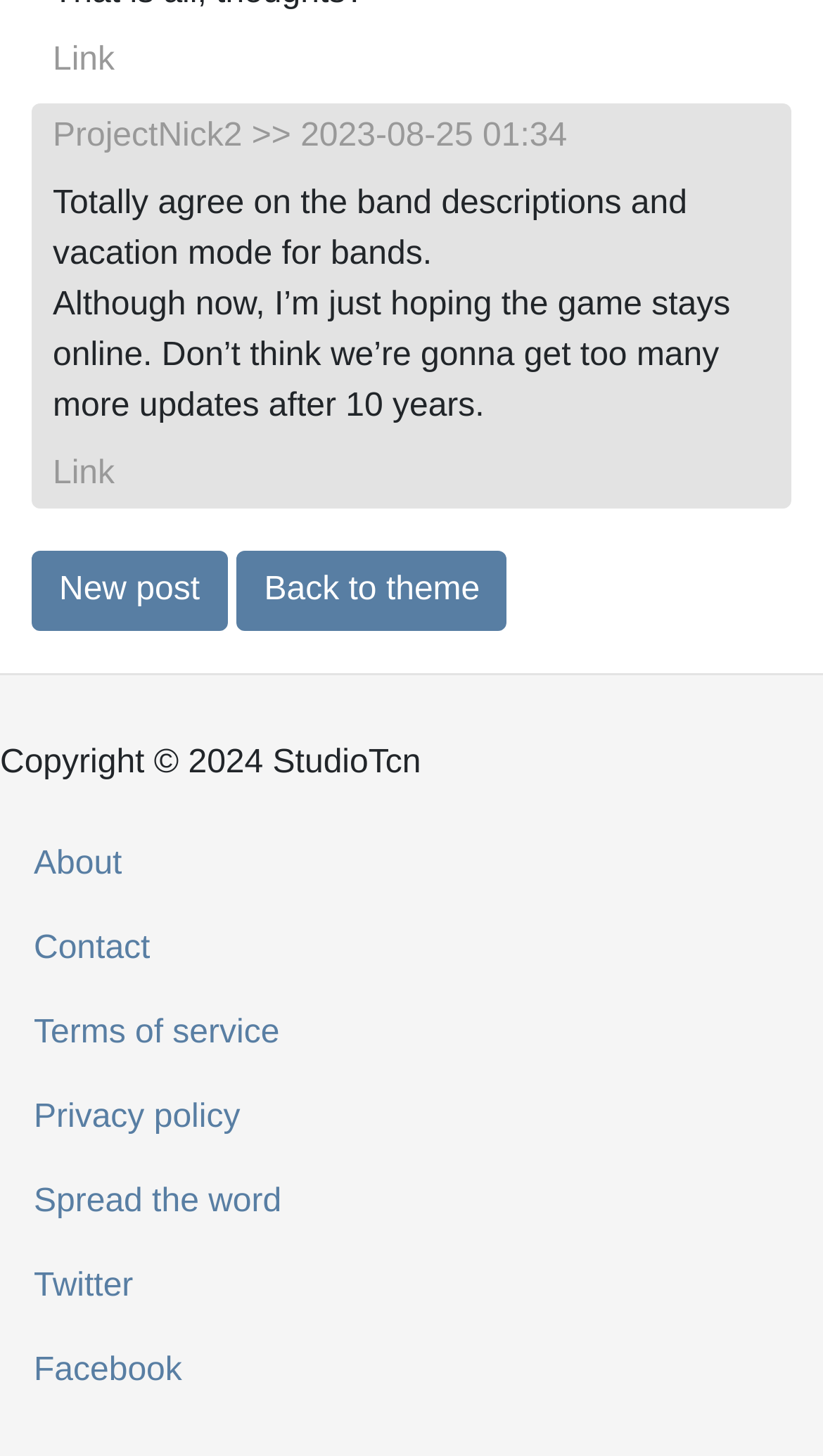Identify the bounding box coordinates for the element you need to click to achieve the following task: "Check the 'Copyright' information". Provide the bounding box coordinates as four float numbers between 0 and 1, in the form [left, top, right, bottom].

[0.0, 0.512, 0.511, 0.536]